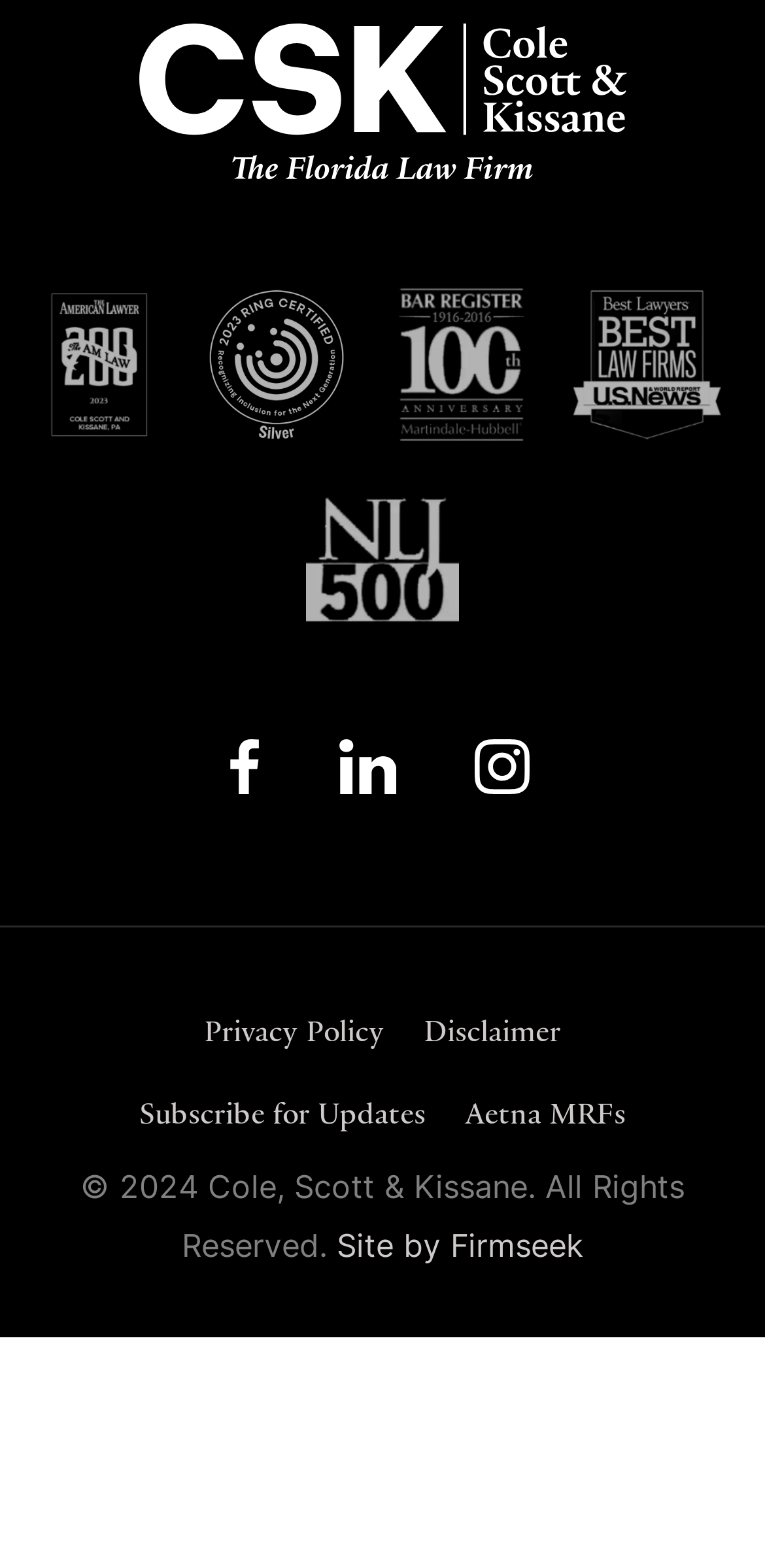Determine the bounding box coordinates for the HTML element described here: "Complimentary Consultation".

None